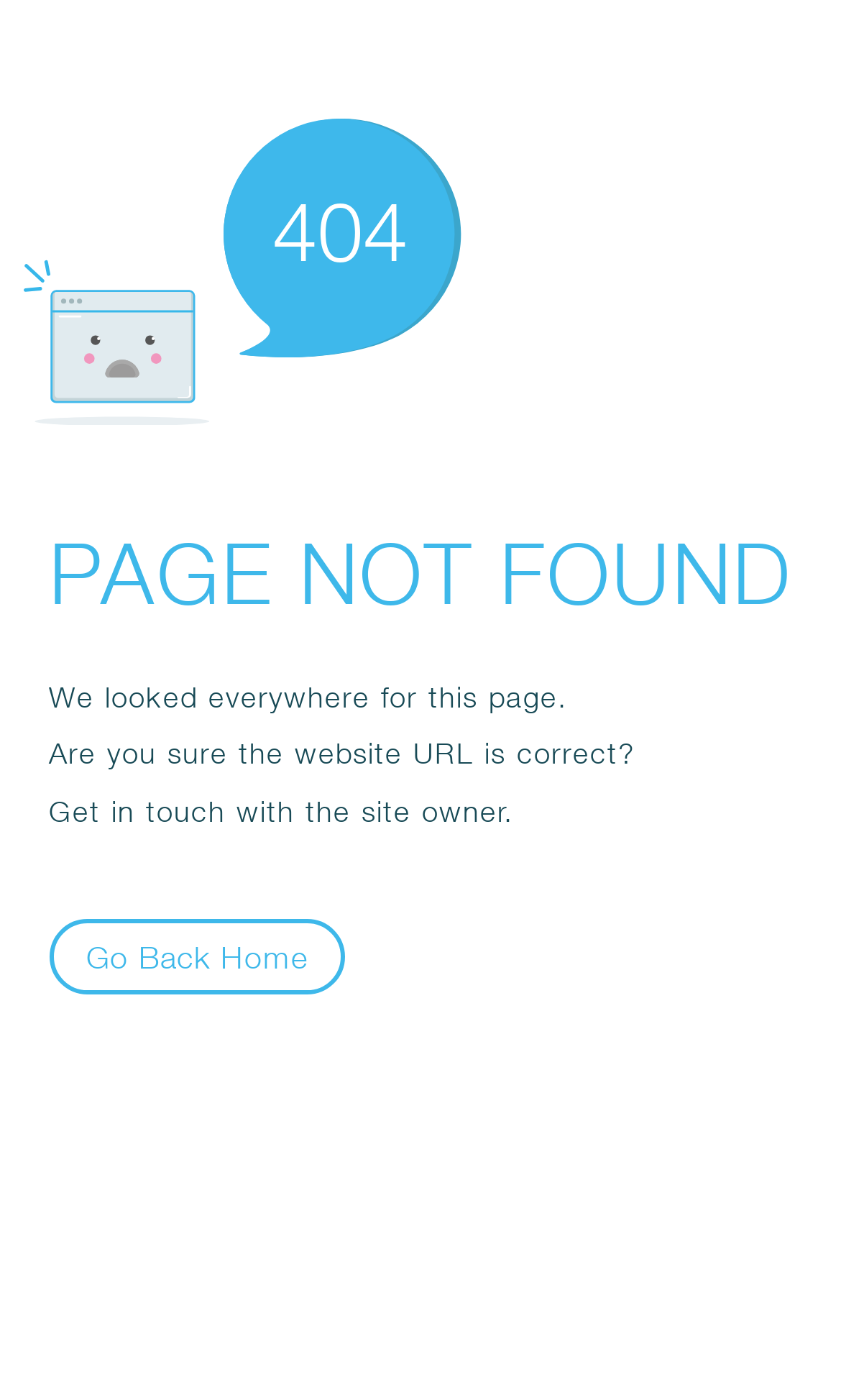What is the main error message?
By examining the image, provide a one-word or phrase answer.

PAGE NOT FOUND